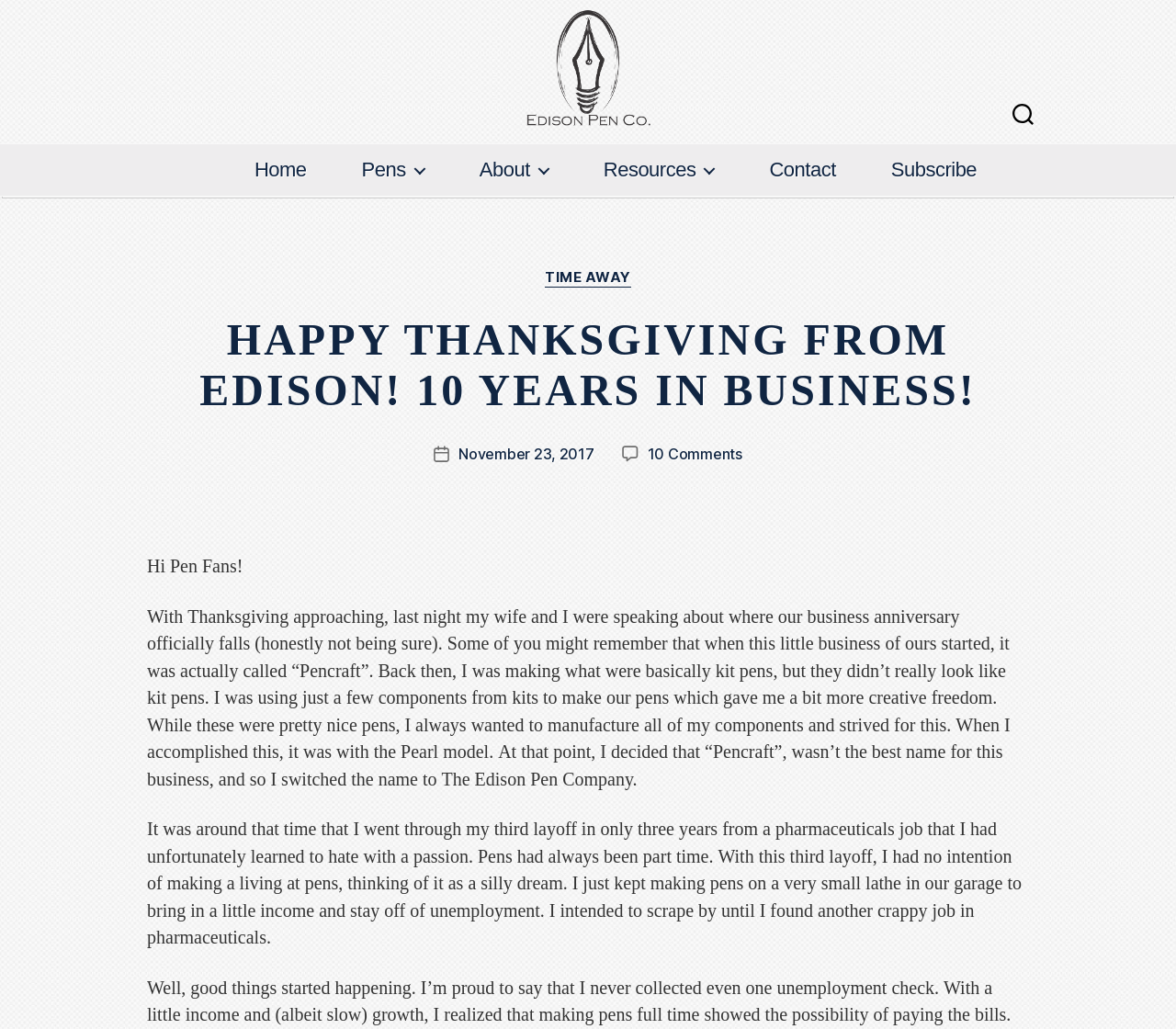What model of pen marked a milestone in the author's business?
Answer the question in a detailed and comprehensive manner.

The author mentions that when he accomplished manufacturing all of his components, it was with the Pearl model, which marked a significant milestone in his business.